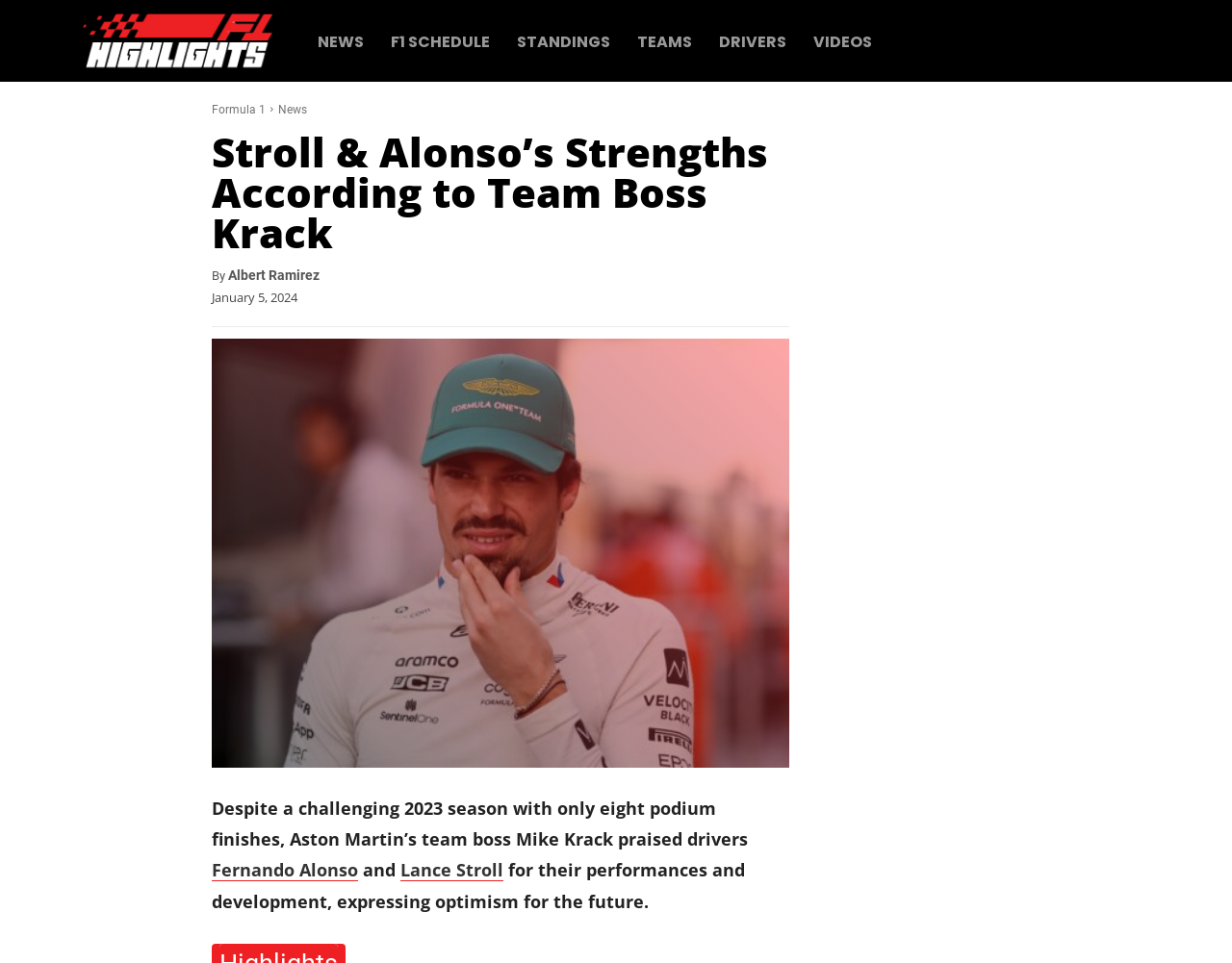Indicate the bounding box coordinates of the element that must be clicked to execute the instruction: "View Formula 1 news". The coordinates should be given as four float numbers between 0 and 1, i.e., [left, top, right, bottom].

[0.172, 0.107, 0.216, 0.121]